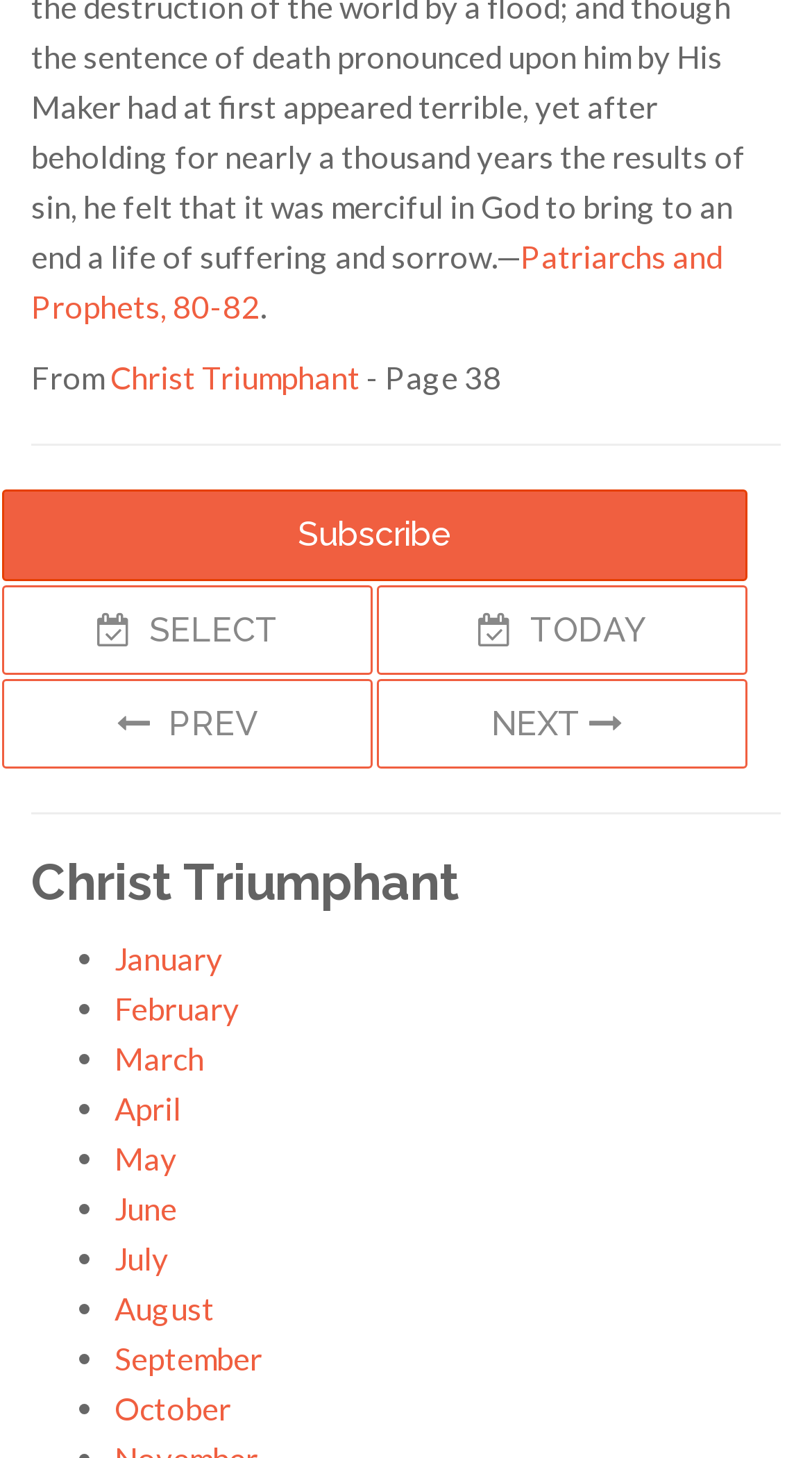Show the bounding box coordinates for the element that needs to be clicked to execute the following instruction: "Click on 'Write my thesis'". Provide the coordinates in the form of four float numbers between 0 and 1, i.e., [left, top, right, bottom].

None